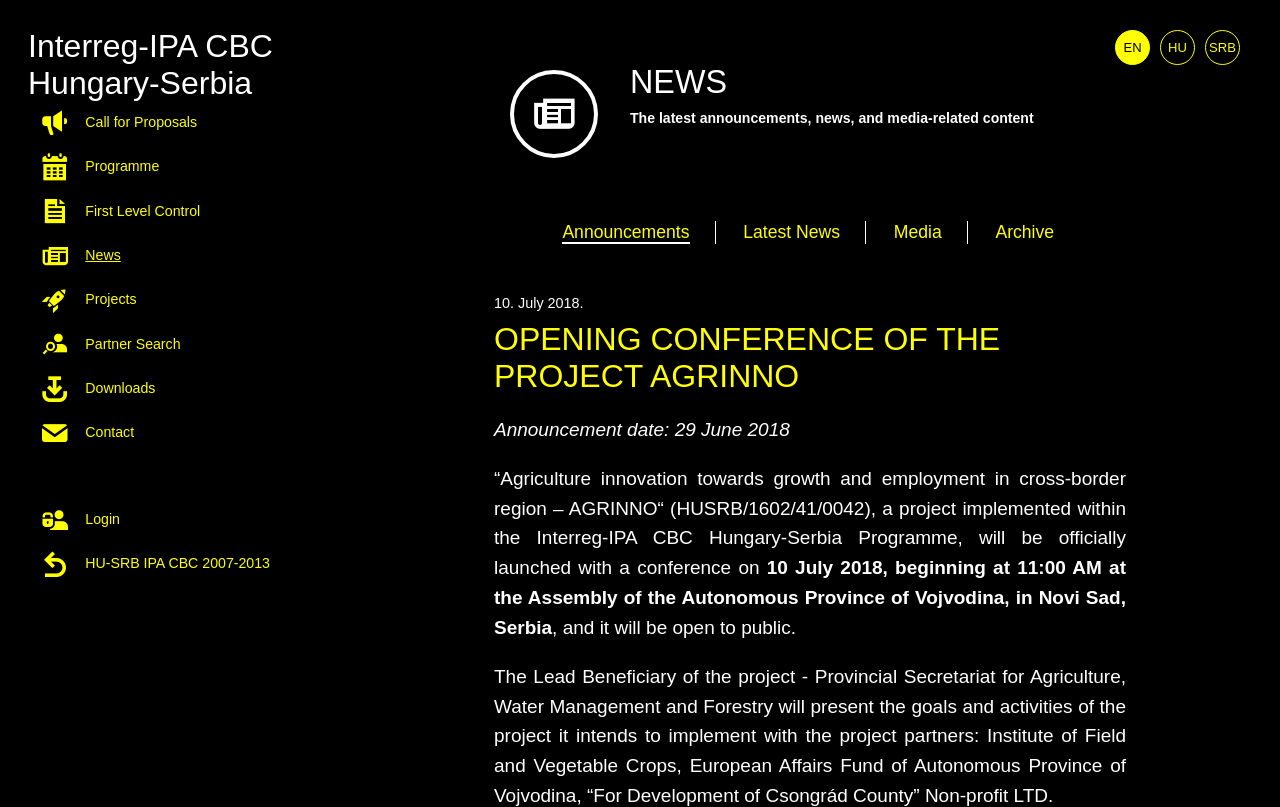What is the name of the programme under which the project AGRINNO is implemented?
Relying on the image, give a concise answer in one word or a brief phrase.

Interreg-IPA CBC Hungary-Serbia Programme